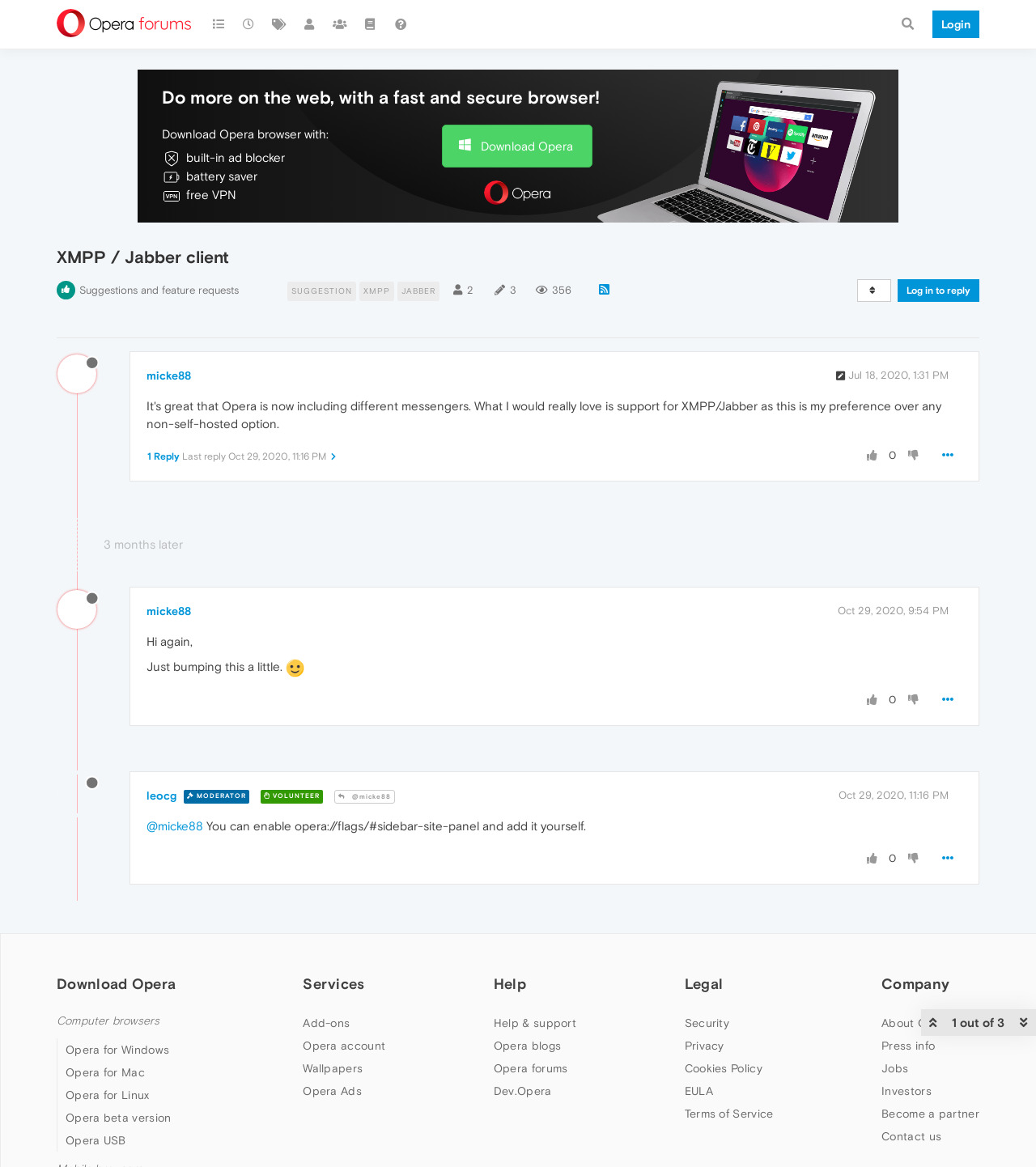Please identify the bounding box coordinates of the element on the webpage that should be clicked to follow this instruction: "Click on the 'Login' link". The bounding box coordinates should be given as four float numbers between 0 and 1, formatted as [left, top, right, bottom].

[0.892, 0.0, 0.945, 0.042]